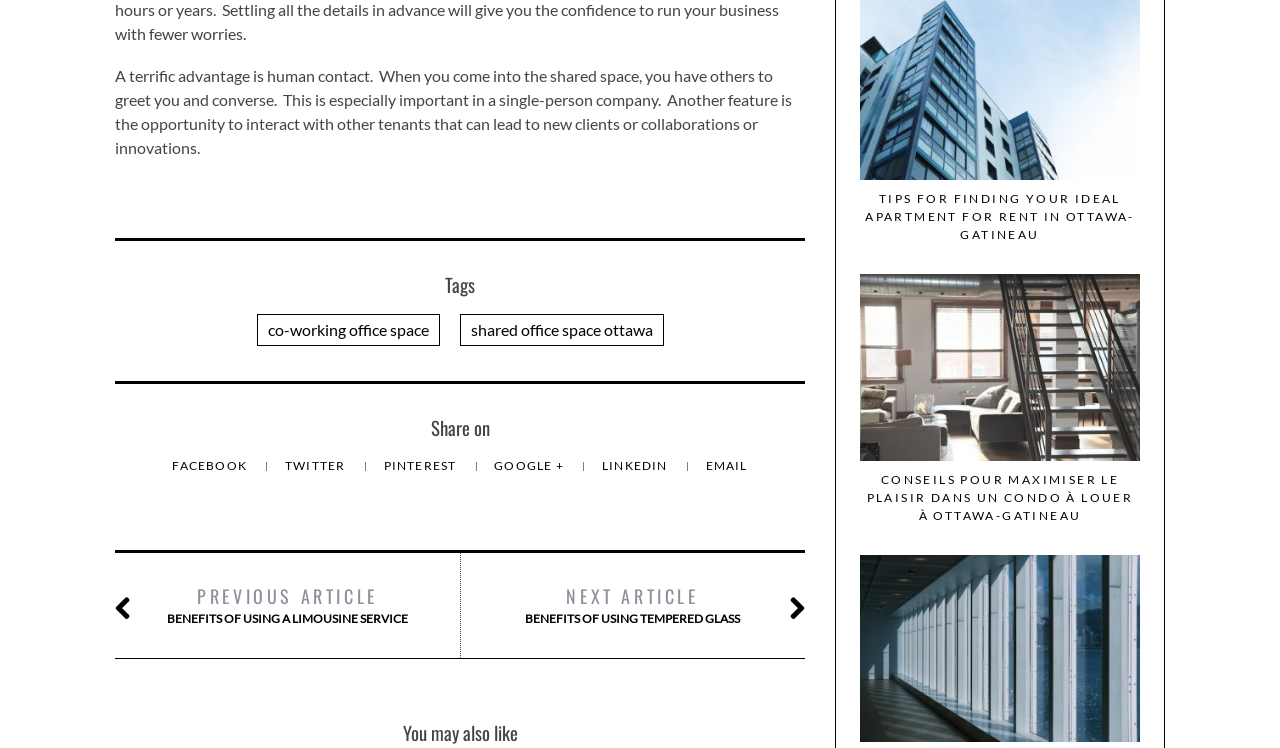What is the main topic of the article?
From the screenshot, provide a brief answer in one word or phrase.

co-working office space